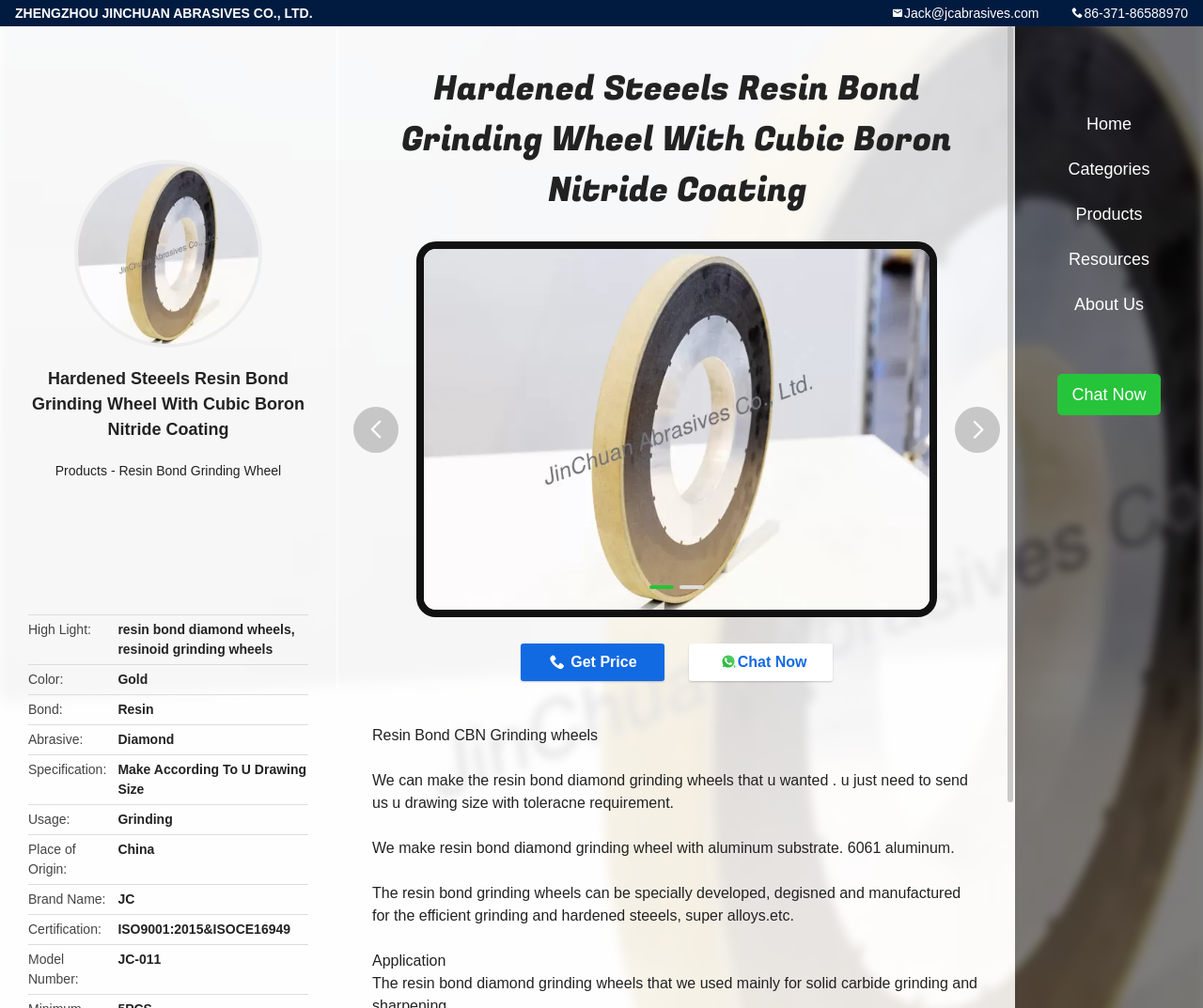Pinpoint the bounding box coordinates of the area that must be clicked to complete this instruction: "Chat with the supplier".

[0.572, 0.638, 0.692, 0.676]